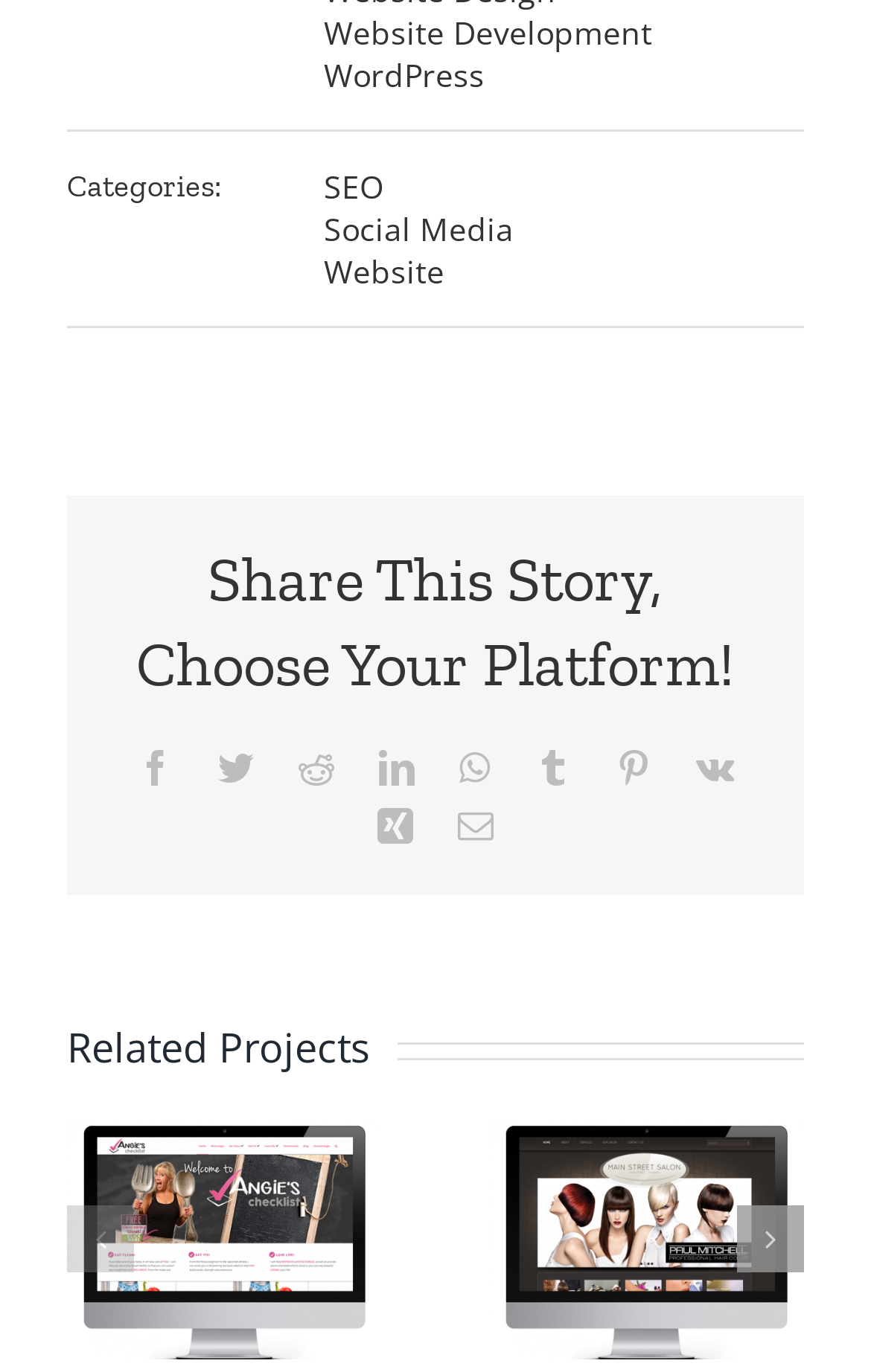Determine the bounding box coordinates for the area you should click to complete the following instruction: "Click on Next slide".

[0.846, 0.879, 0.923, 0.928]